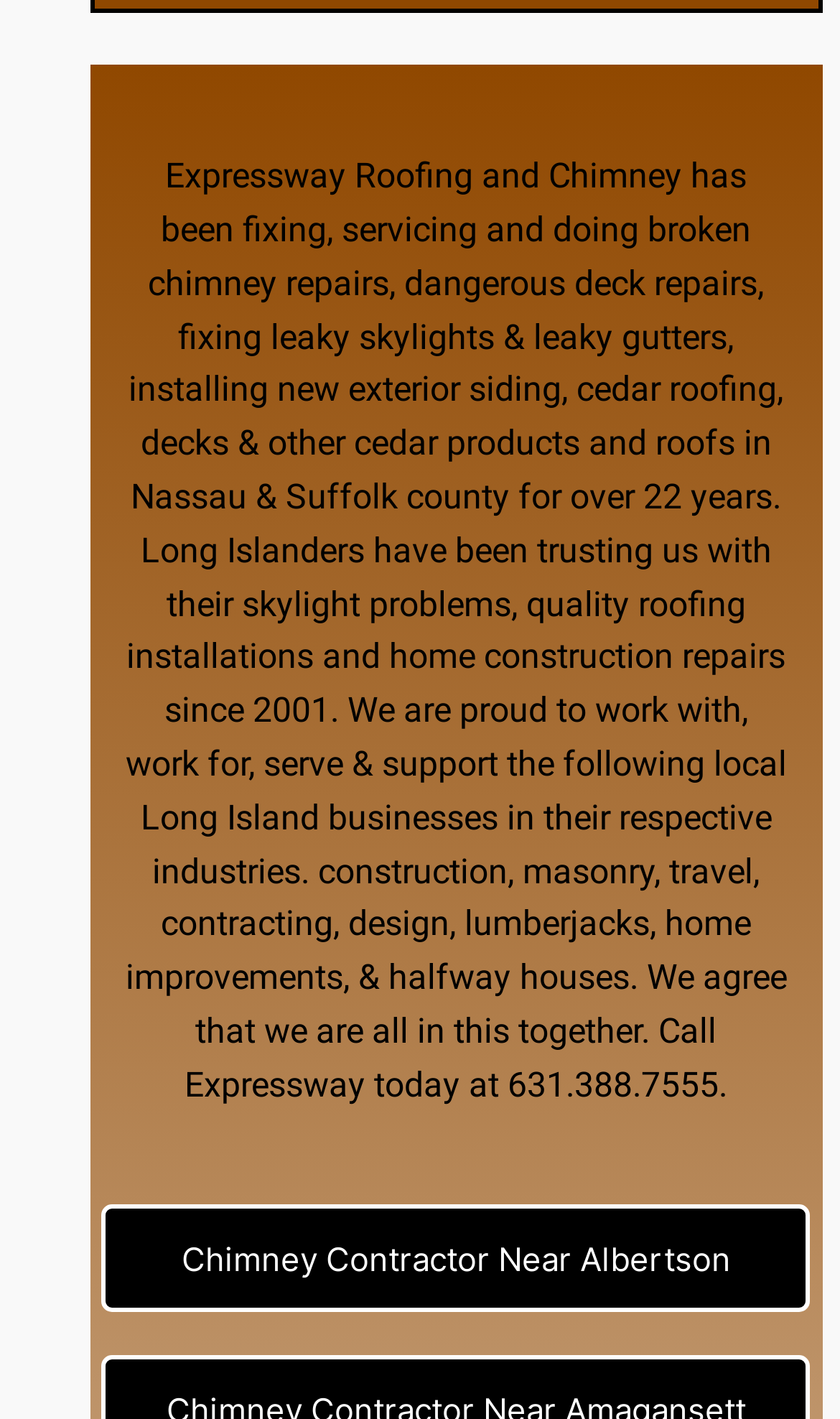Please find the bounding box coordinates of the section that needs to be clicked to achieve this instruction: "Learn about 'decks' services".

[0.167, 0.298, 0.273, 0.327]